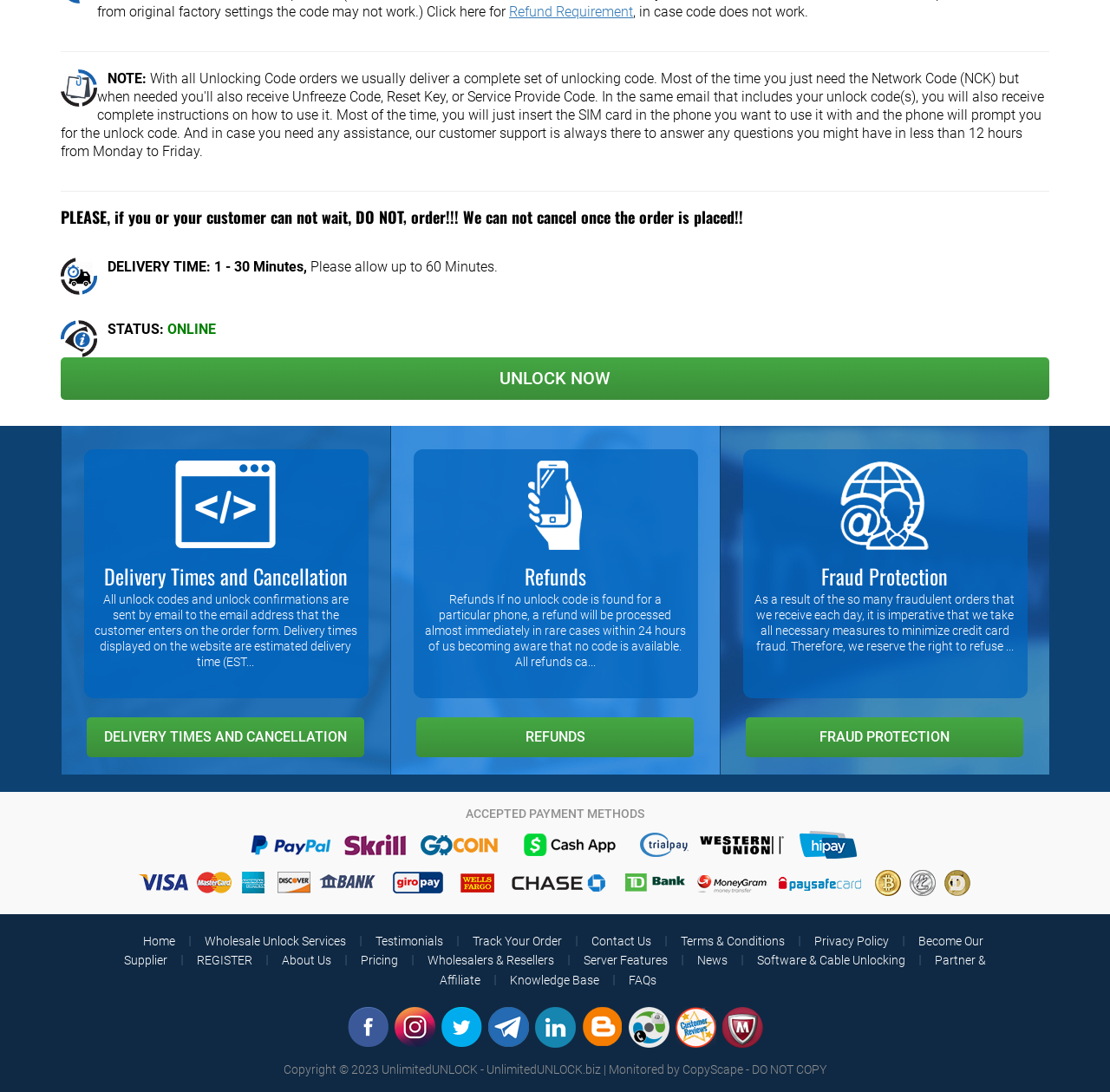What is the purpose of the 'UNLOCK NOW' button?
Observe the image and answer the question with a one-word or short phrase response.

To unlock a phone